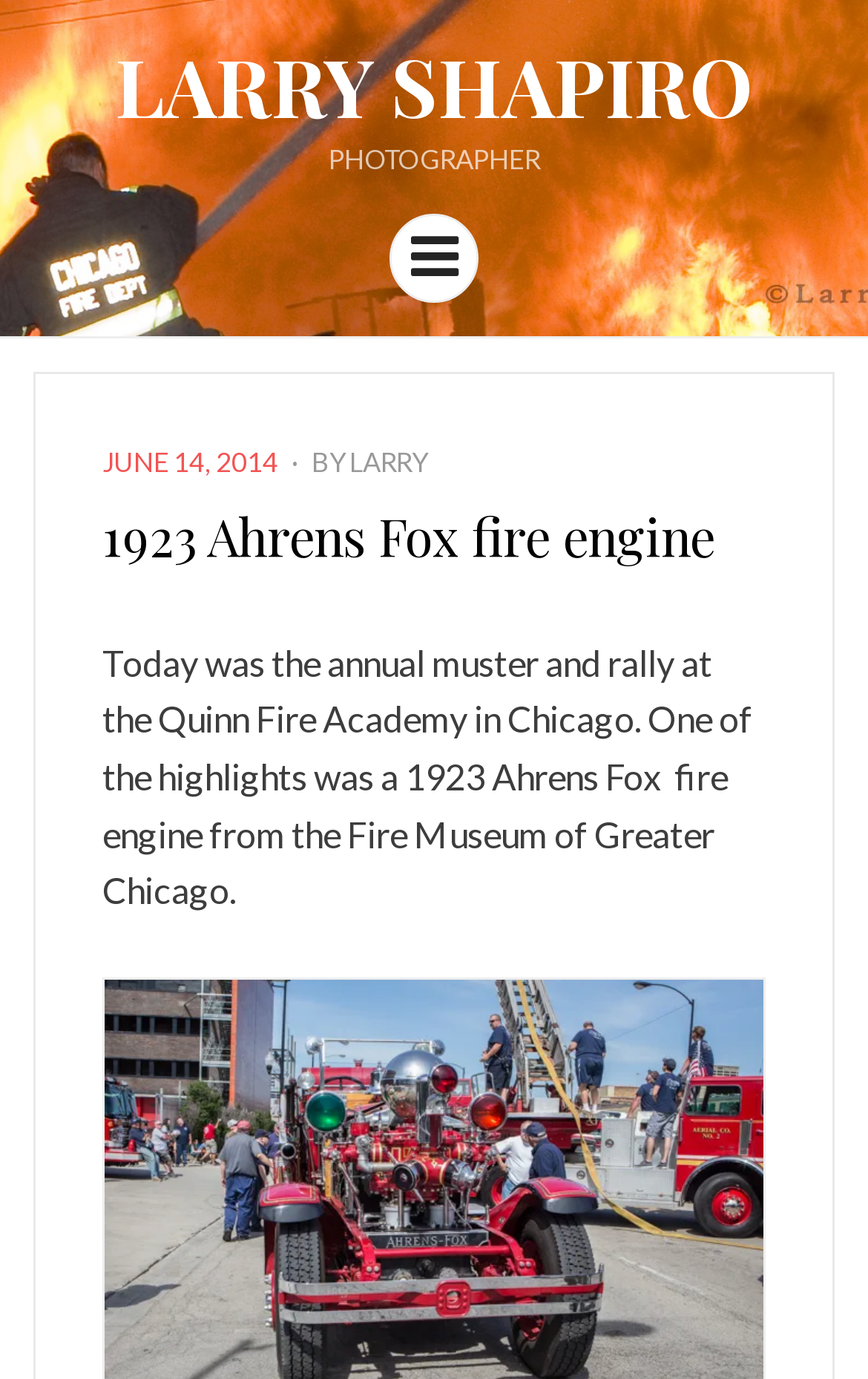Who is the photographer of the 1923 Ahrens Fox fire engine?
Provide a short answer using one word or a brief phrase based on the image.

LARRY SHAPIRO